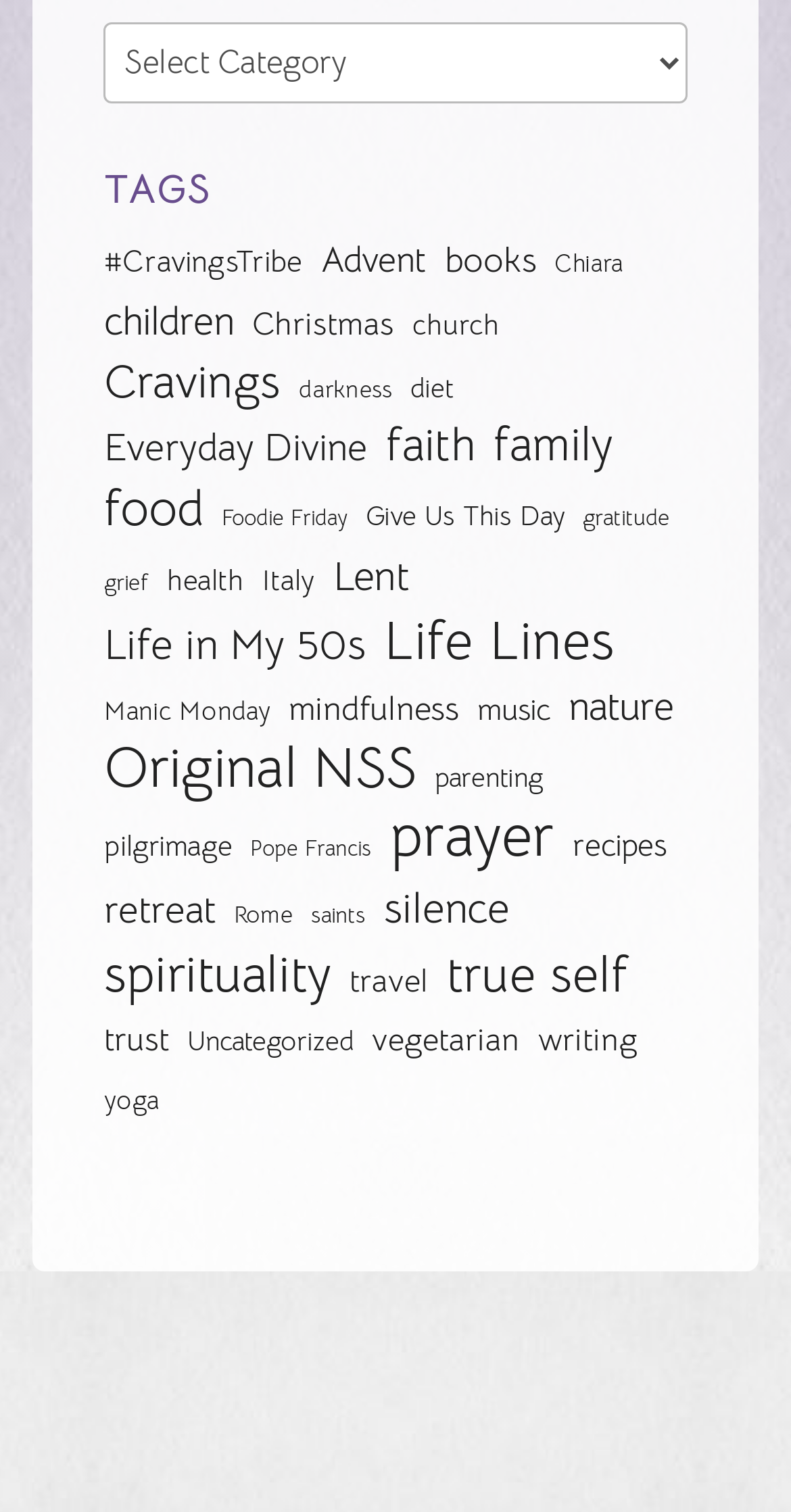Please determine the bounding box coordinates of the clickable area required to carry out the following instruction: "Browse books". The coordinates must be four float numbers between 0 and 1, represented as [left, top, right, bottom].

[0.563, 0.154, 0.678, 0.193]